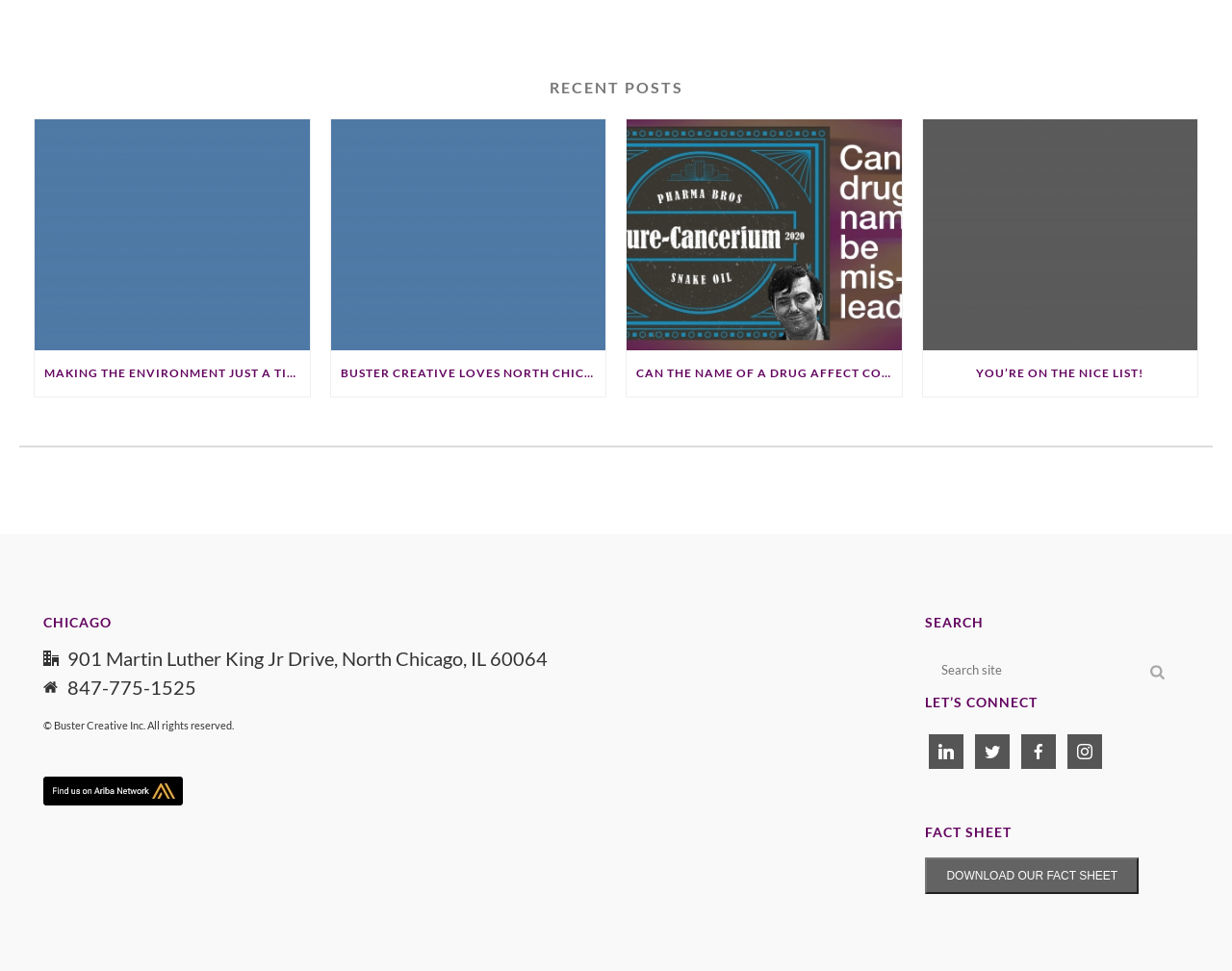What is the name of the company?
Examine the image and provide an in-depth answer to the question.

The company name can be found at the bottom of the webpage, where it says '© Buster Creative Inc. All rights reserved.'